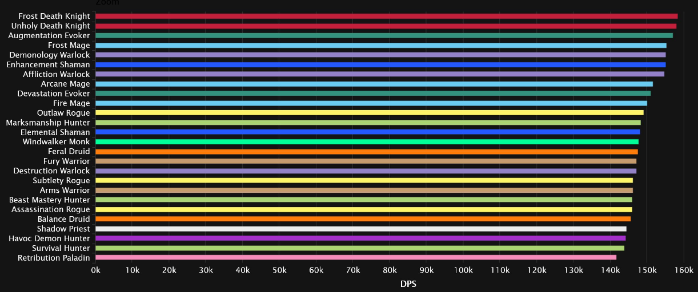What is the purpose of this data?
Analyze the screenshot and provide a detailed answer to the question.

The data presented in the graphical representation serves not only as a benchmark for the ongoing patches but also as a key resource for players aiming to maximize their performance in future raids, providing them with valuable insights into the performance of different character classes.